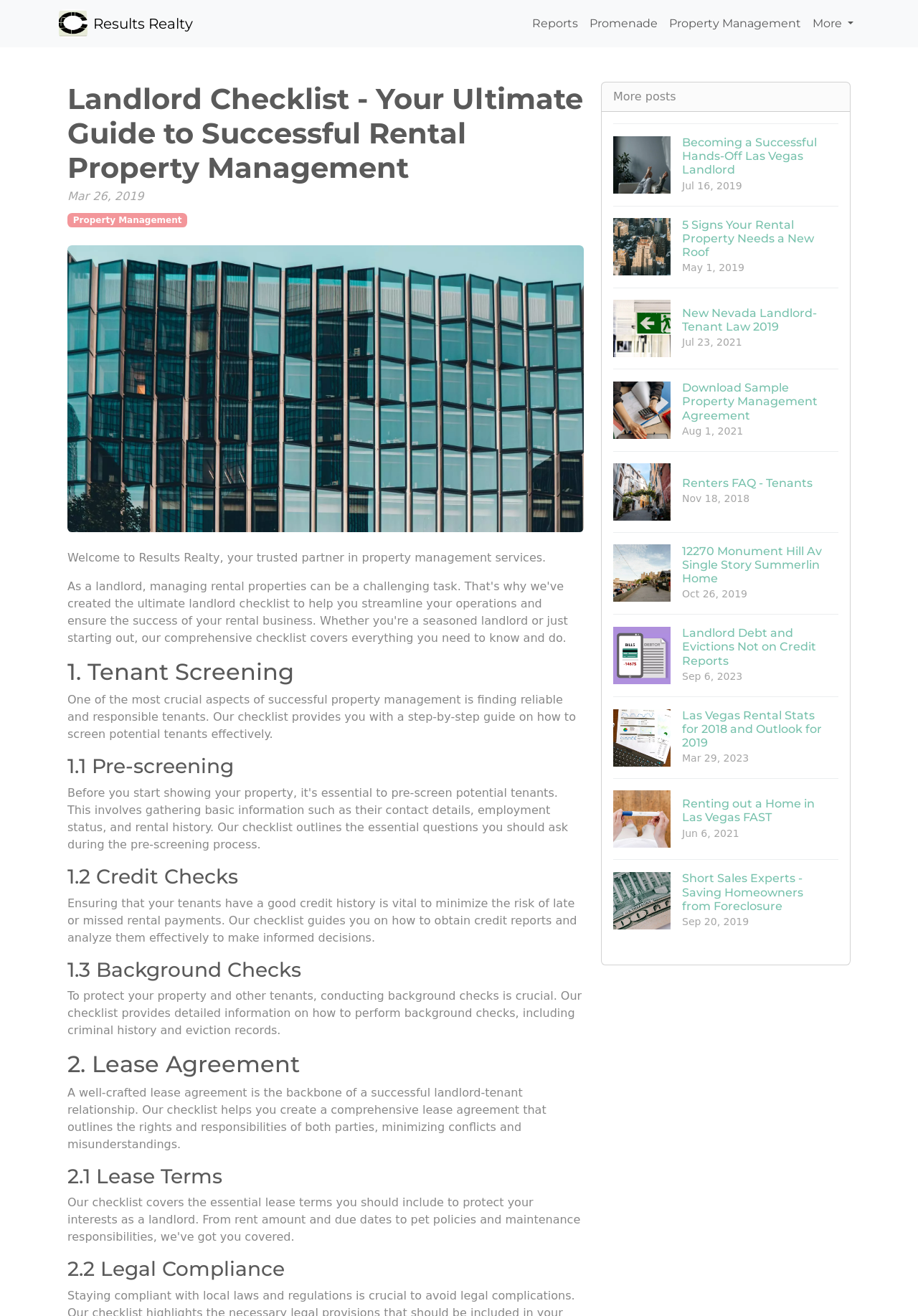Identify the bounding box coordinates for the element you need to click to achieve the following task: "Click the 'Download Sample Property Management Agreement' link". Provide the bounding box coordinates as four float numbers between 0 and 1, in the form [left, top, right, bottom].

[0.668, 0.28, 0.913, 0.343]